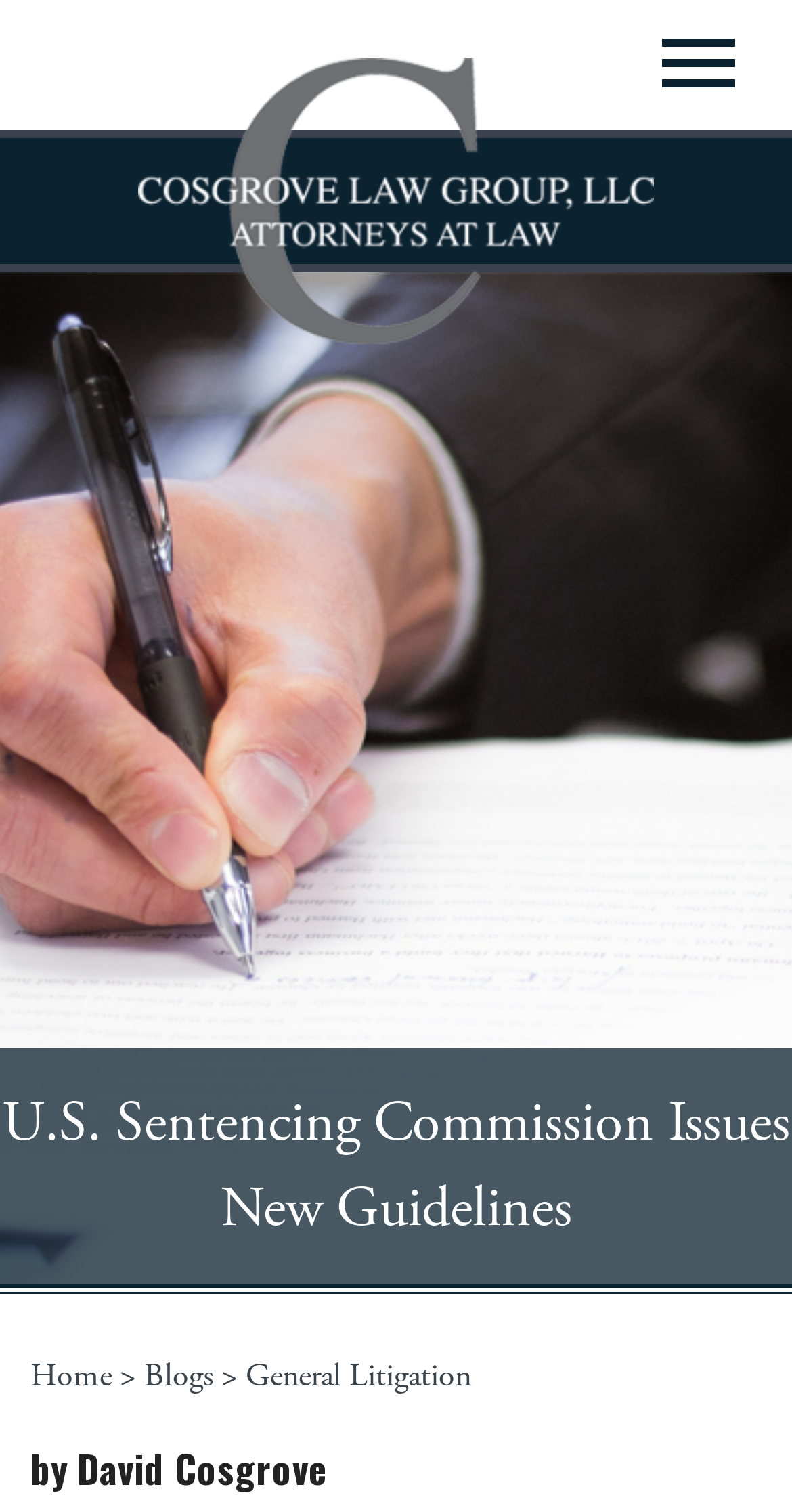Pinpoint the bounding box coordinates of the element to be clicked to execute the instruction: "go to our firm page".

[0.0, 0.086, 1.0, 0.159]